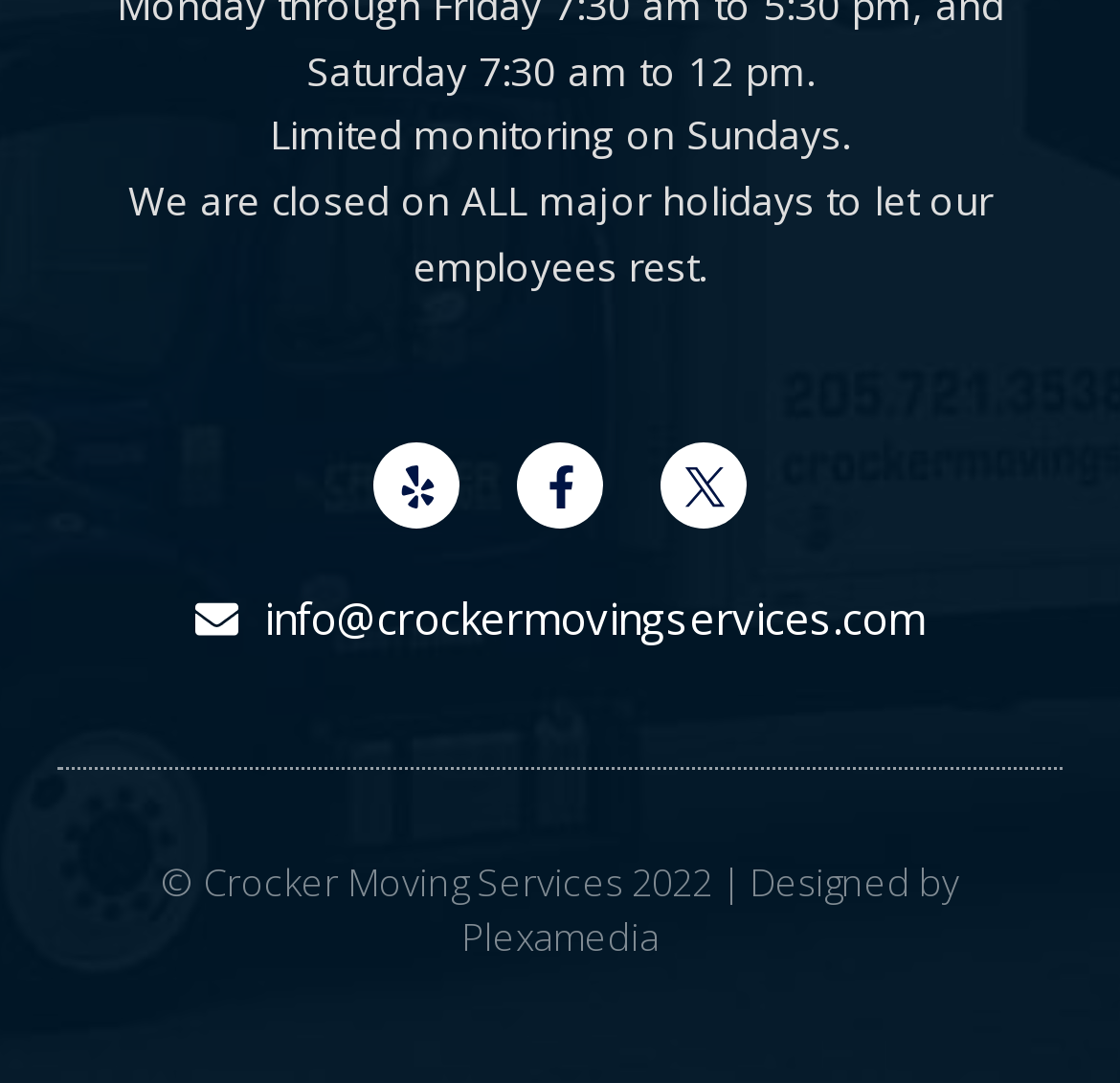What is the company's policy on Sundays?
Can you provide a detailed and comprehensive answer to the question?

The company has a policy of limited monitoring on Sundays, as indicated by the static text at the top of the webpage.